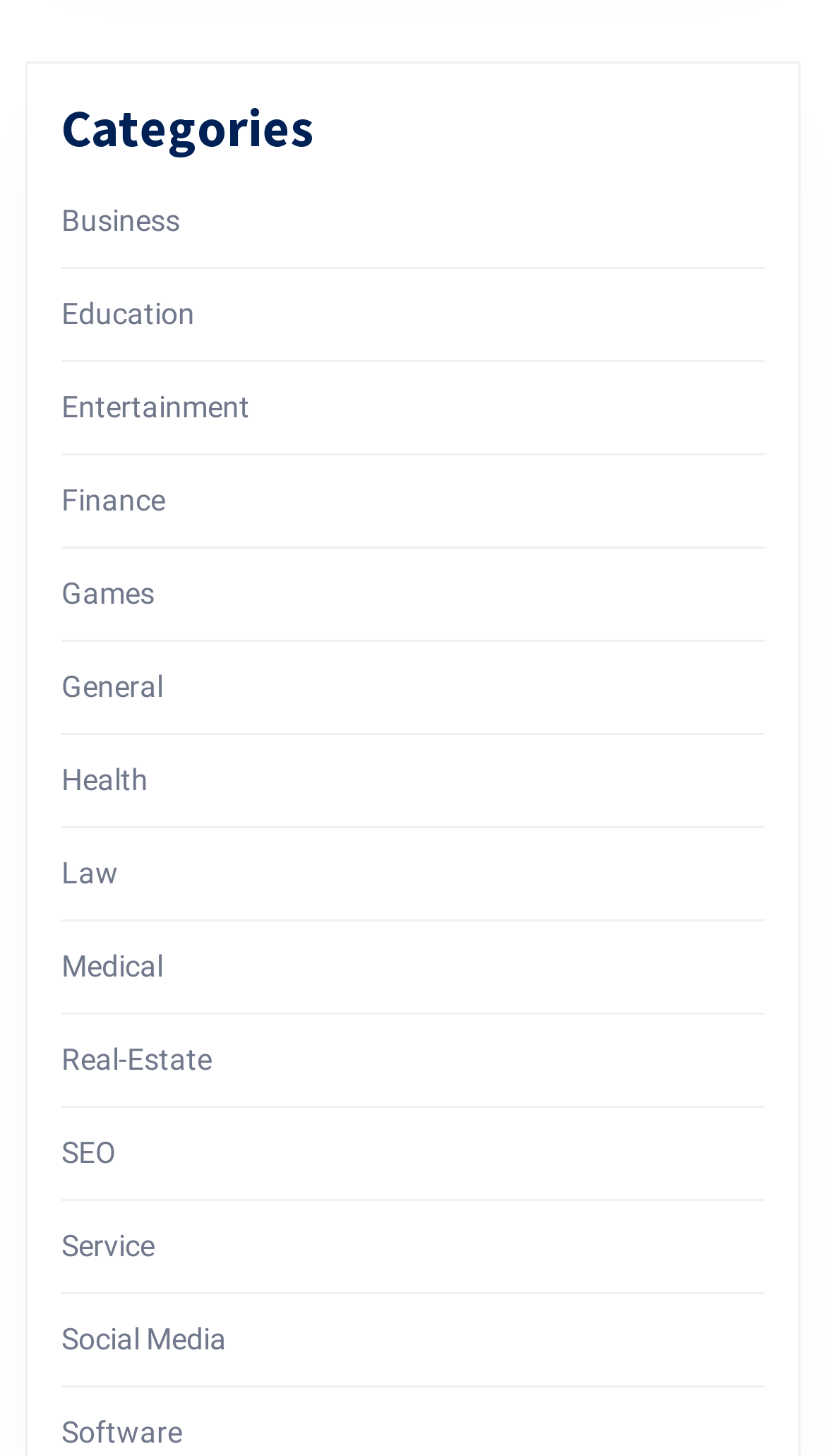How many categories are listed in total?
Analyze the image and deliver a detailed answer to the question.

By counting the number of links under the 'Categories' heading, I can see that there are 14 categories listed in total, ranging from Business to Software.